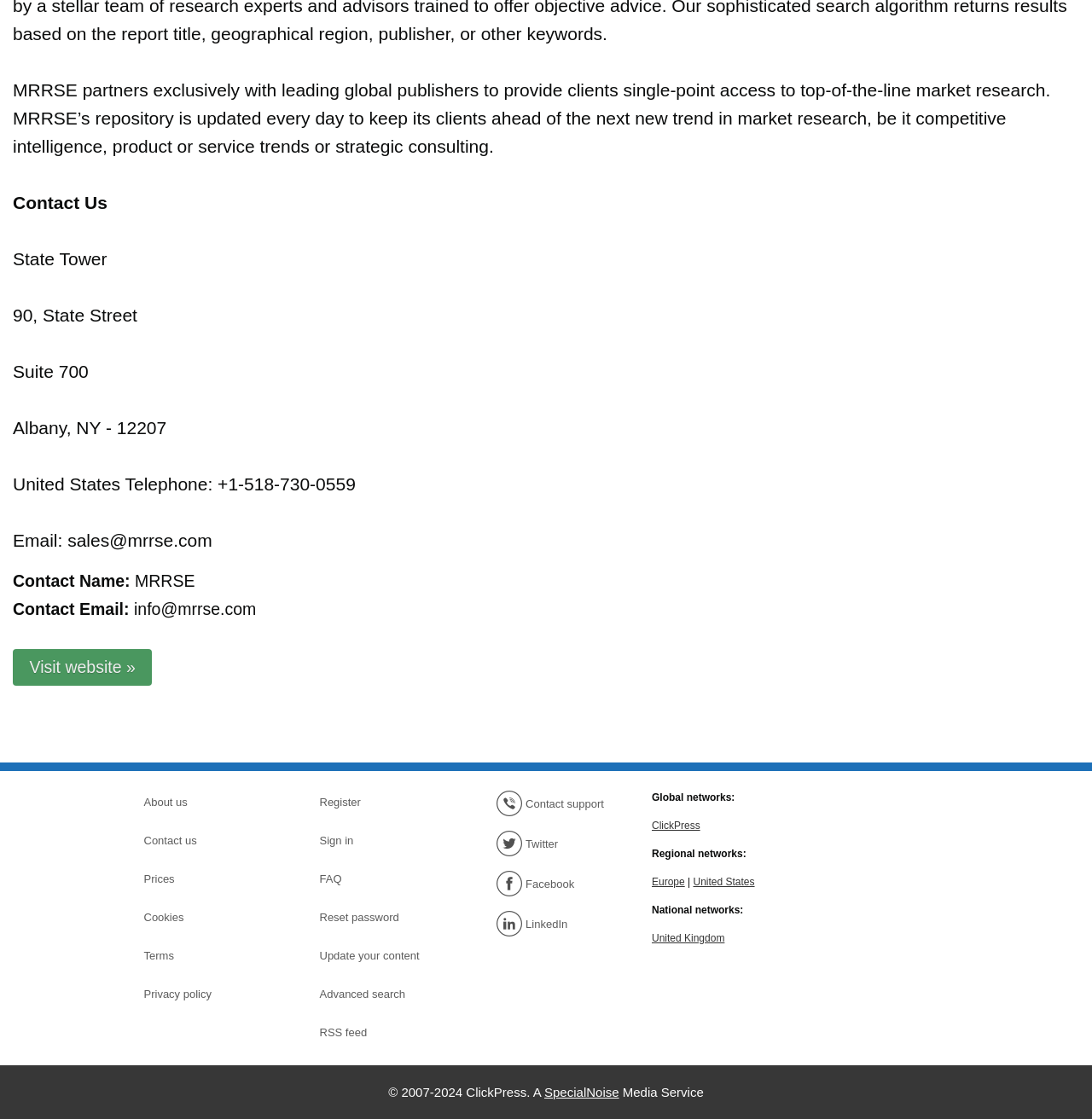Can you find the bounding box coordinates for the element that needs to be clicked to execute this instruction: "Contact us"? The coordinates should be given as four float numbers between 0 and 1, i.e., [left, top, right, bottom].

[0.132, 0.74, 0.241, 0.763]